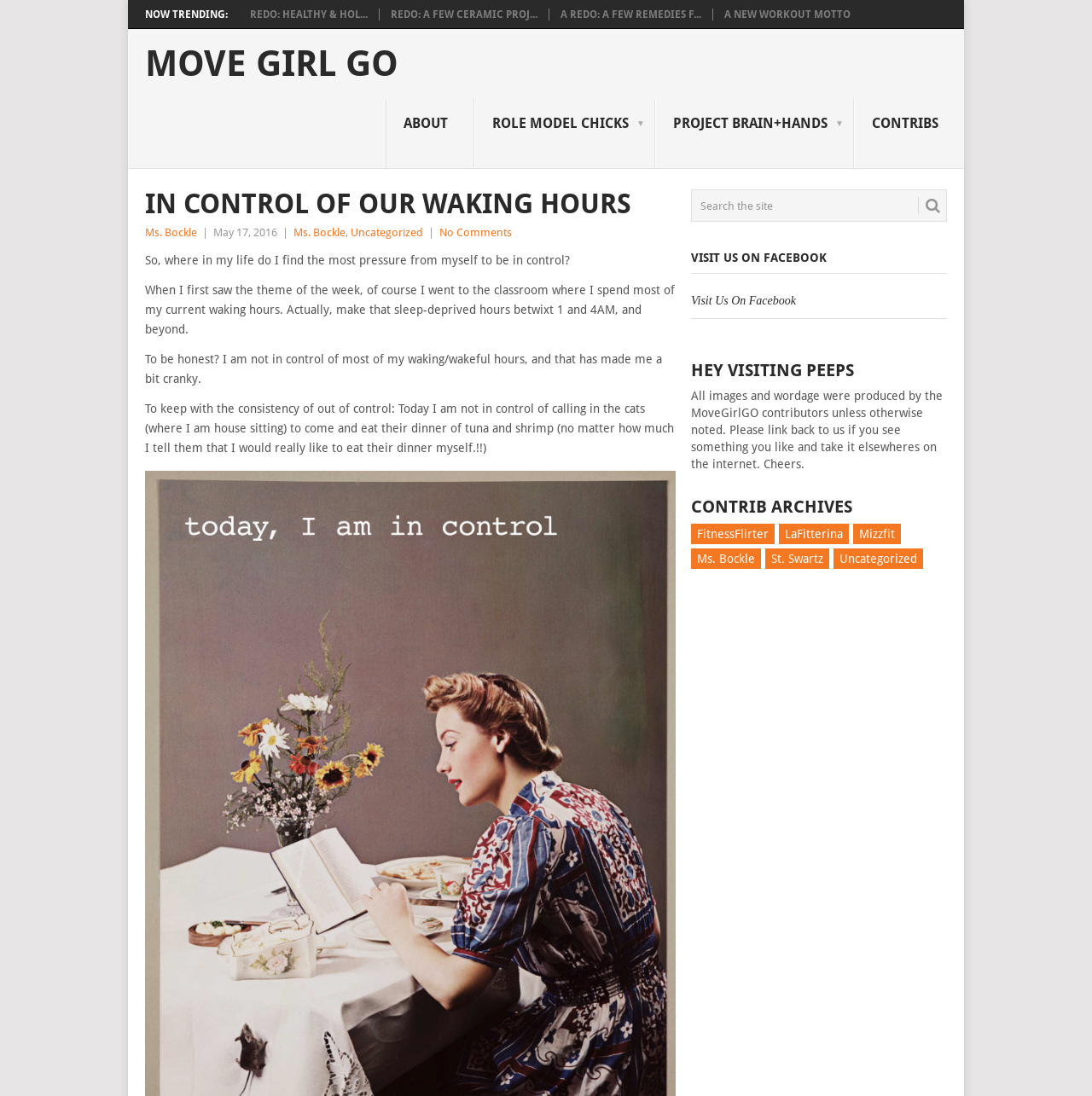Specify the bounding box coordinates of the element's region that should be clicked to achieve the following instruction: "Check the 'CONTRIB ARCHIVES'". The bounding box coordinates consist of four float numbers between 0 and 1, in the format [left, top, right, bottom].

[0.633, 0.455, 0.867, 0.47]